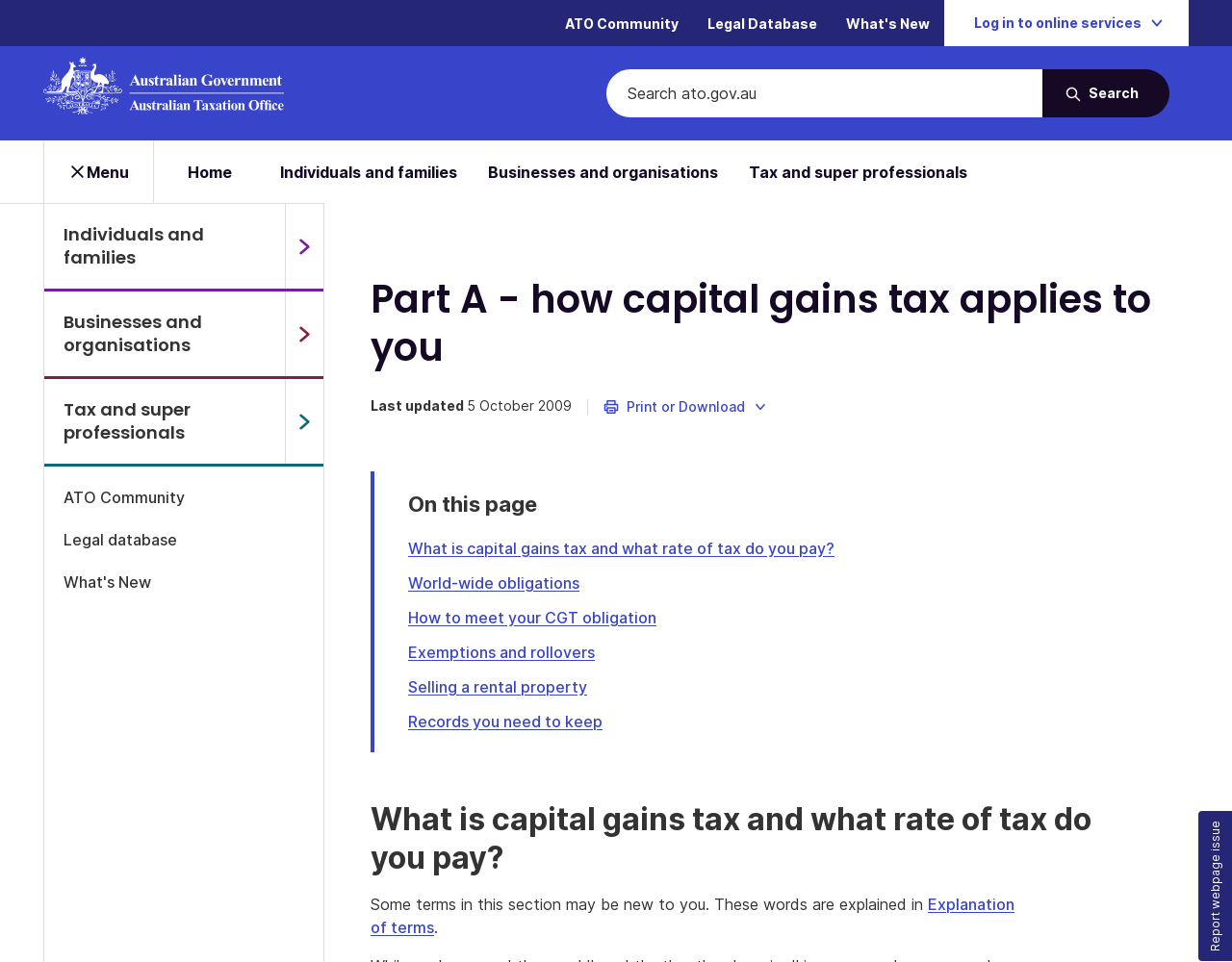What is the name of the organization?
Look at the image and respond with a one-word or short-phrase answer.

Australian Taxation Office